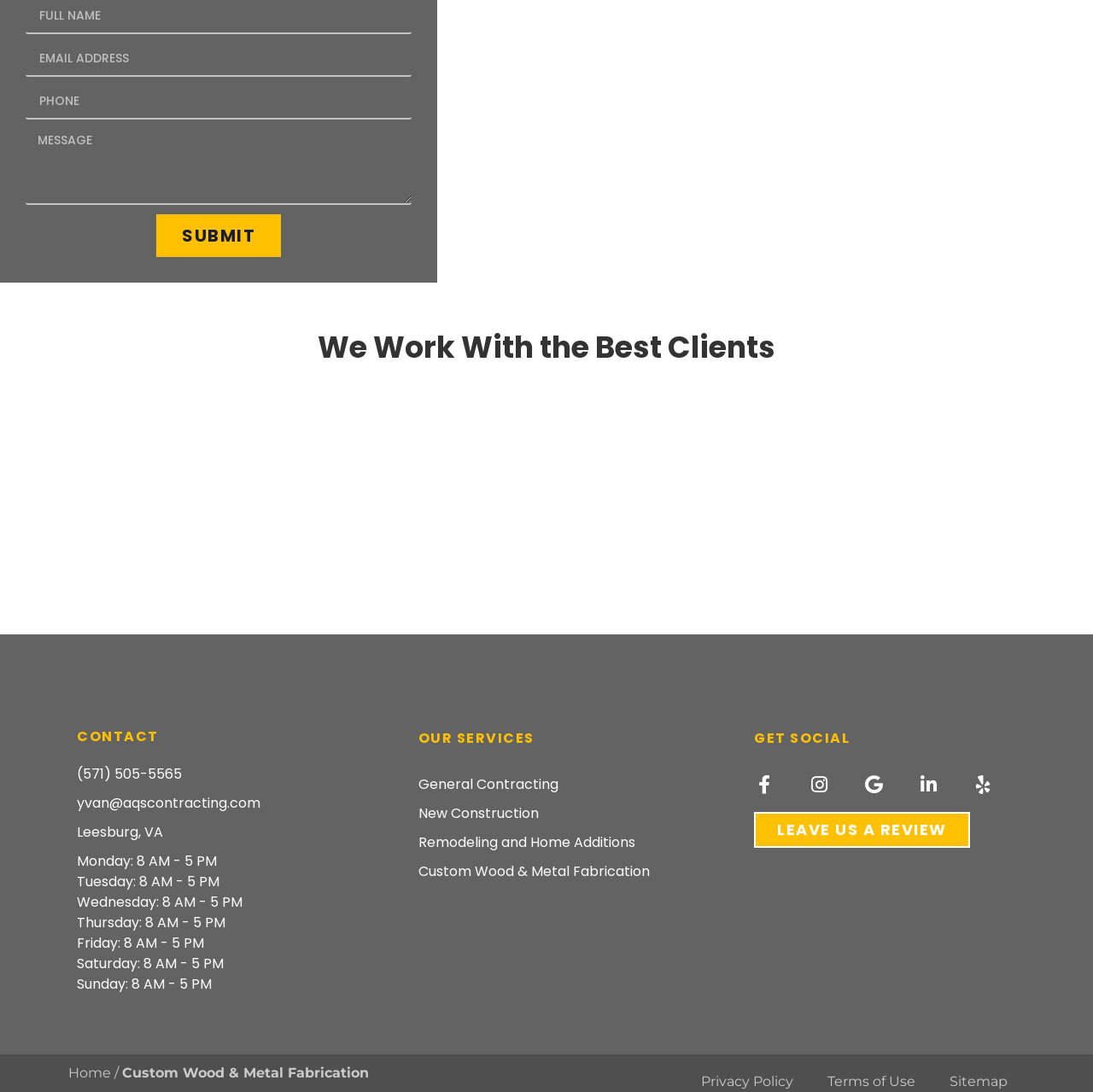What is the company's phone number?
Can you provide an in-depth and detailed response to the question?

I found the phone number by looking at the contact information section, where it is listed as '(571) 505-5565'.